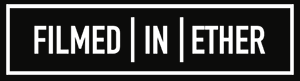Break down the image and describe each part extensively.

The image features a sleek and modern logo design with the words "FILMED | IN | ETHER" prominently displayed. The text is presented in a bold, white font against a striking black background, creating a strong visual contrast that draws the eye. This logo reflects a professional and contemporary aesthetic, potentially representing a brand or company associated with film, media, or creative content. The vertical bars separating the words add a stylish touch, enhancing the overall layout while maintaining clarity and readability.